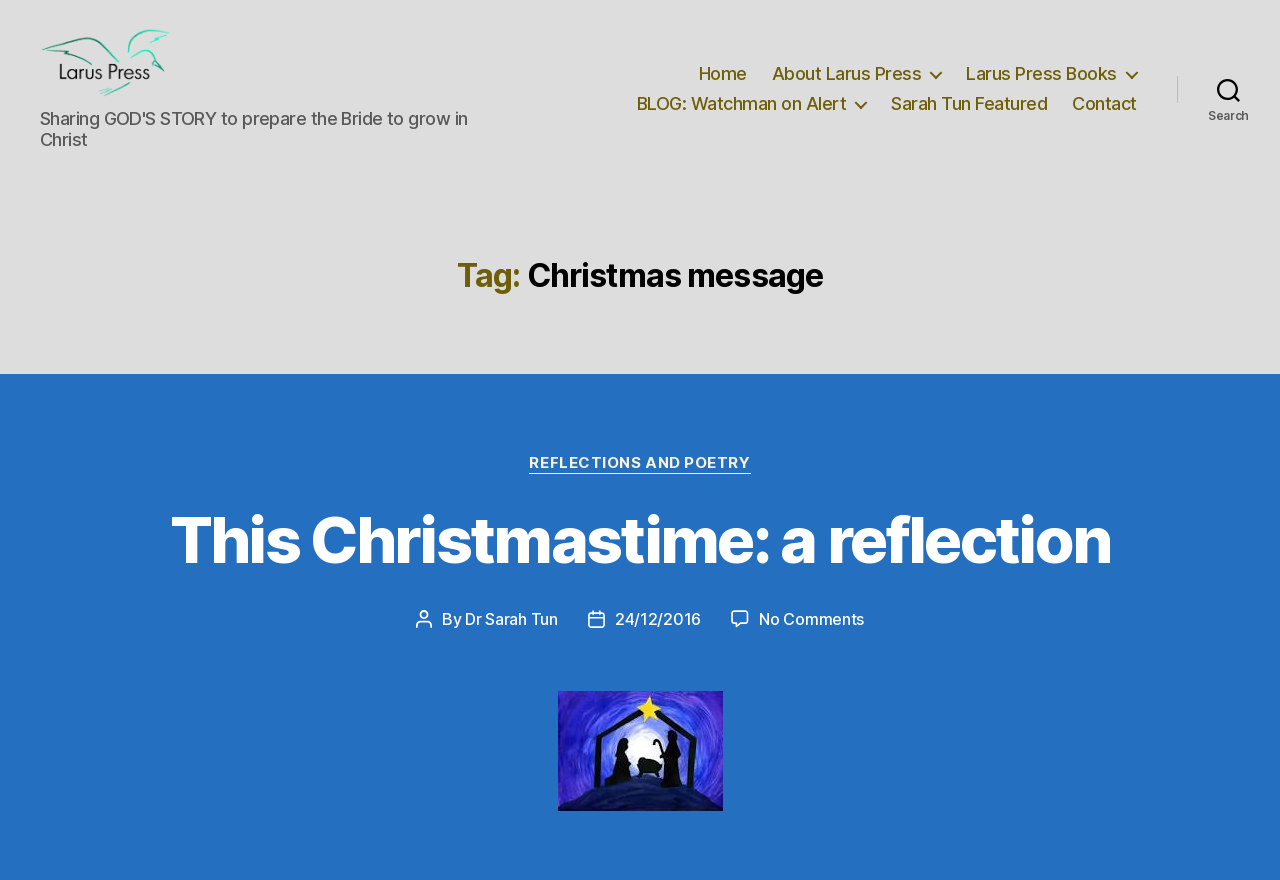Locate the UI element described as follows: "Reflections and Poetry". Return the bounding box coordinates as four float numbers between 0 and 1 in the order [left, top, right, bottom].

[0.414, 0.539, 0.586, 0.562]